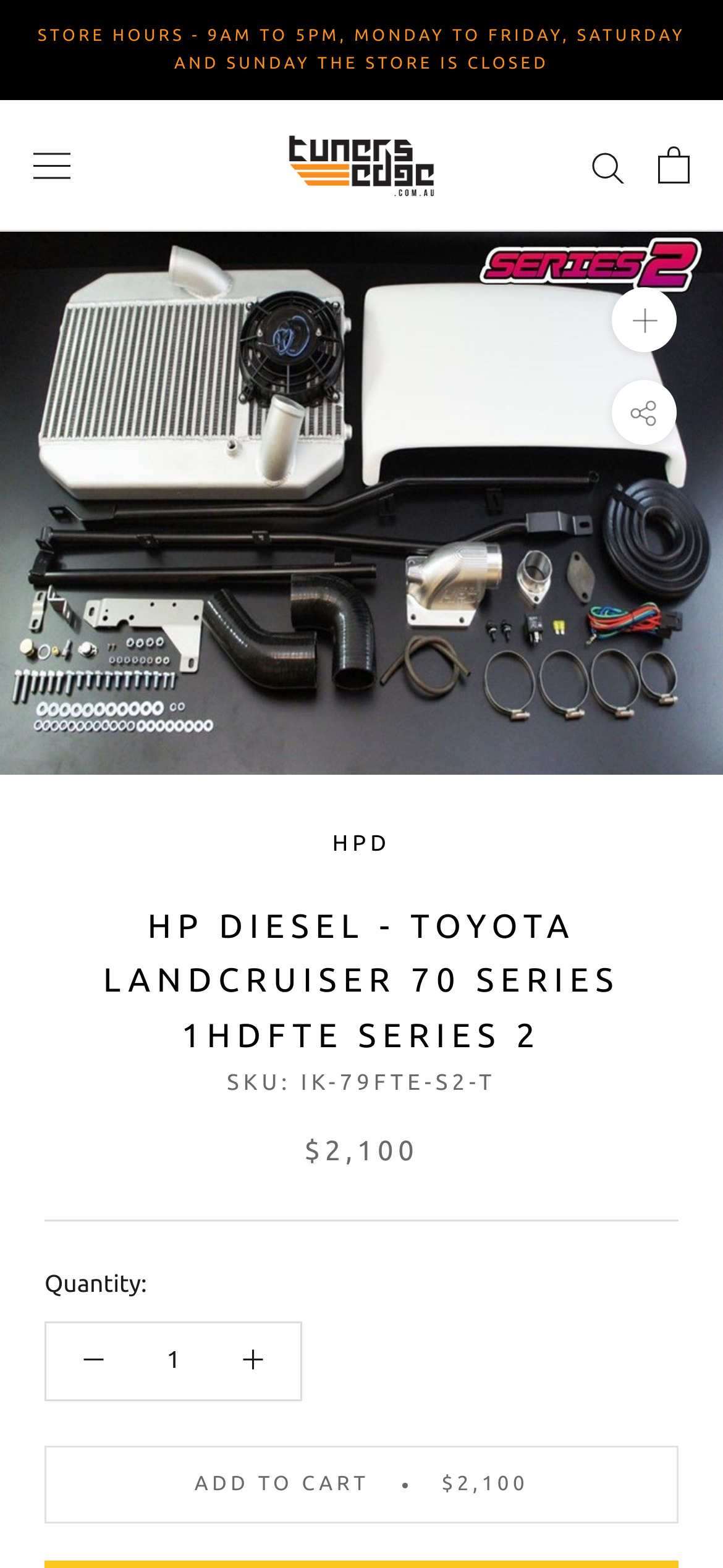Using the provided description: "Ask or SearchCtrl + K", find the bounding box coordinates of the corresponding UI element. The output should be four float numbers between 0 and 1, in the format [left, top, right, bottom].

None